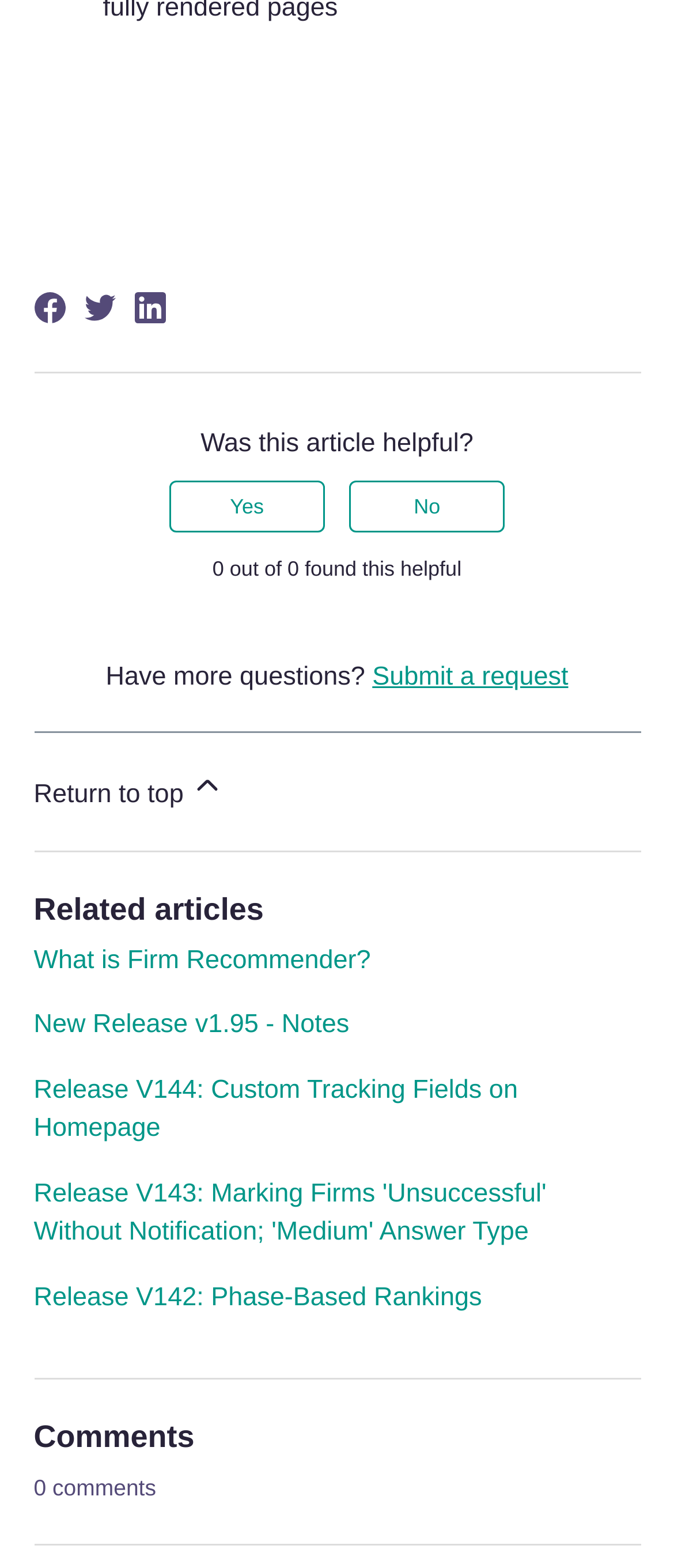Can you specify the bounding box coordinates for the region that should be clicked to fulfill this instruction: "Share this page on Facebook".

[0.05, 0.187, 0.096, 0.206]